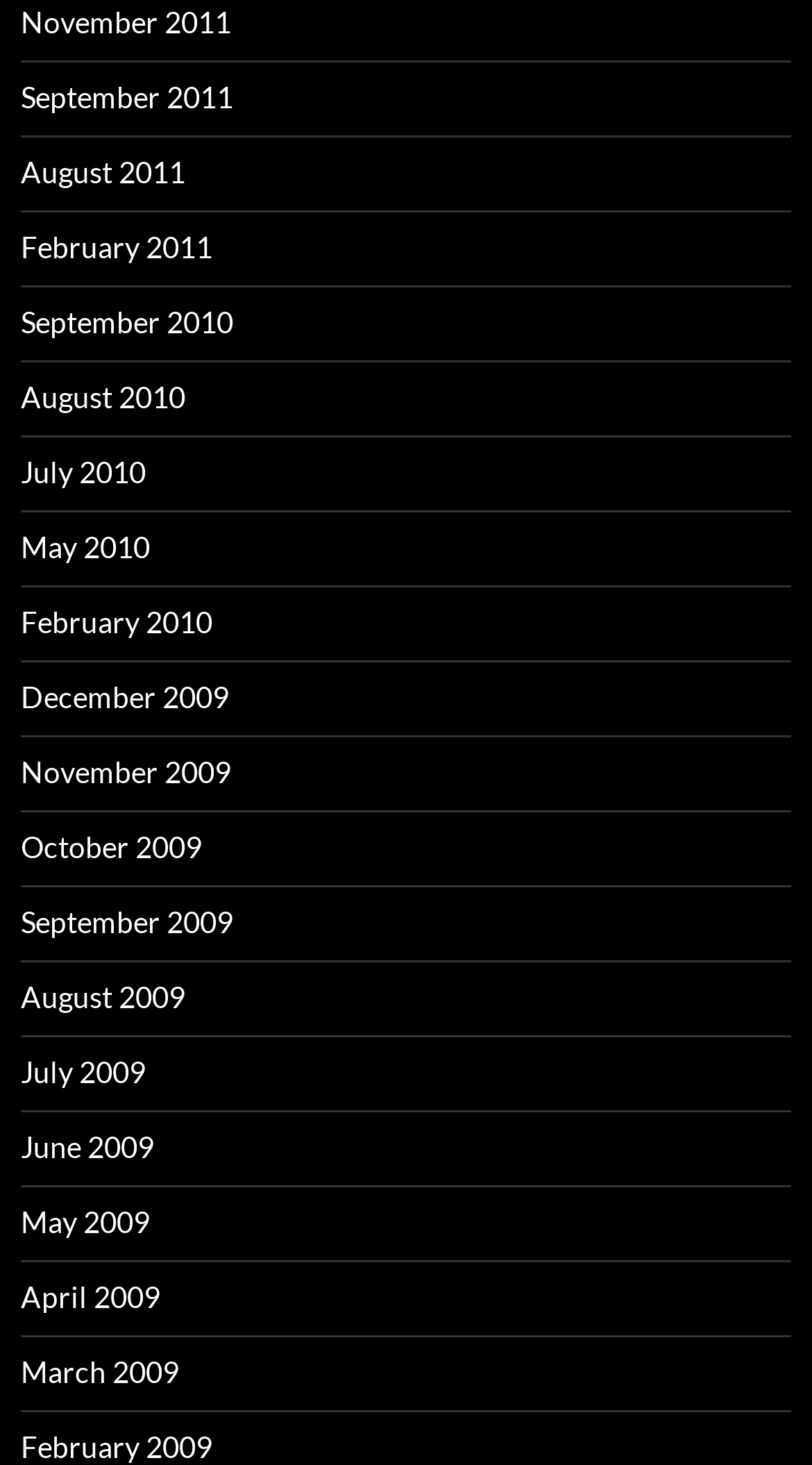Specify the bounding box coordinates of the area that needs to be clicked to achieve the following instruction: "Visit David Busch's Nikon Guides homepage".

None